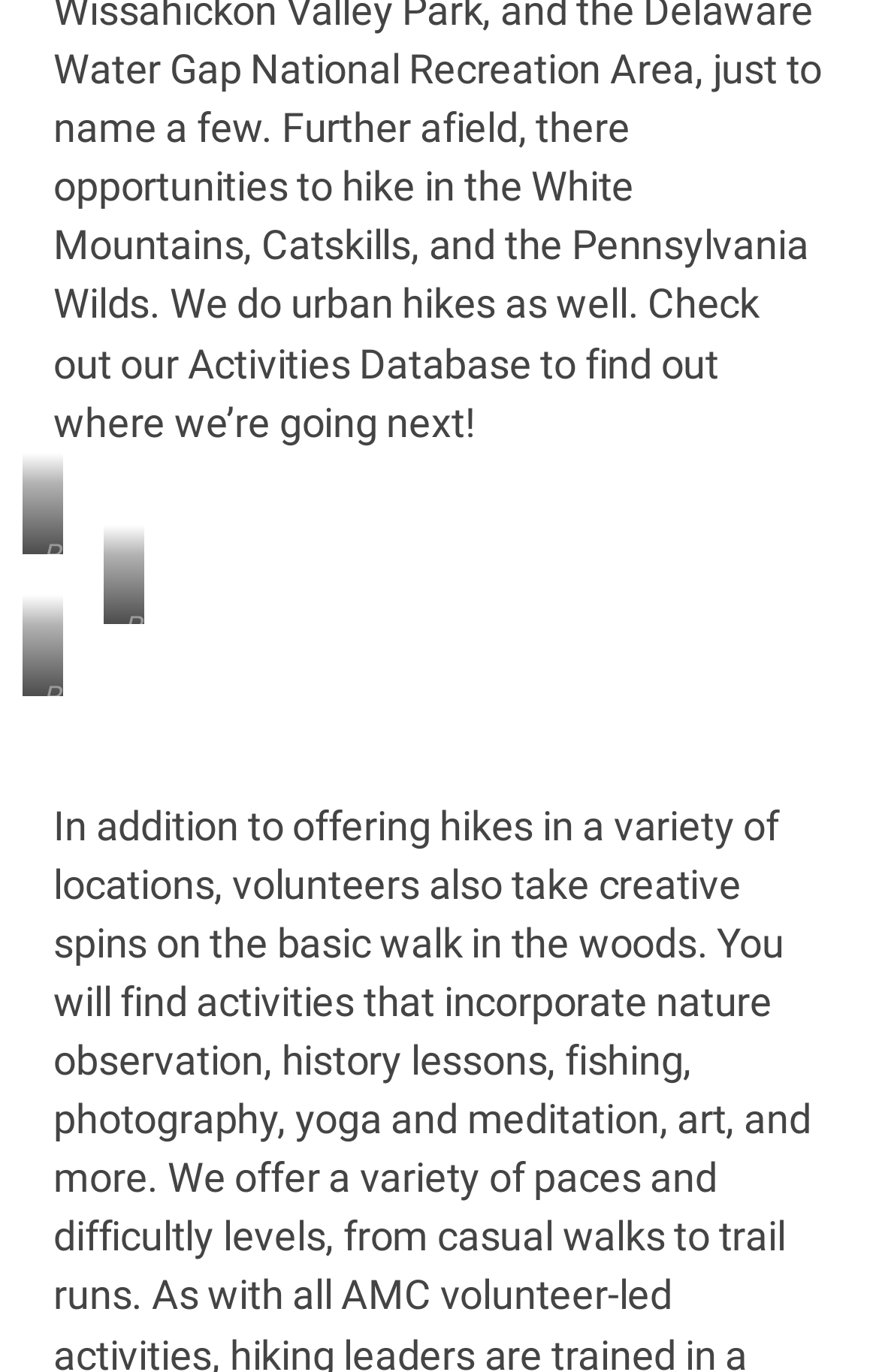Are the images arranged in a specific order? From the image, respond with a single word or brief phrase.

Vertically